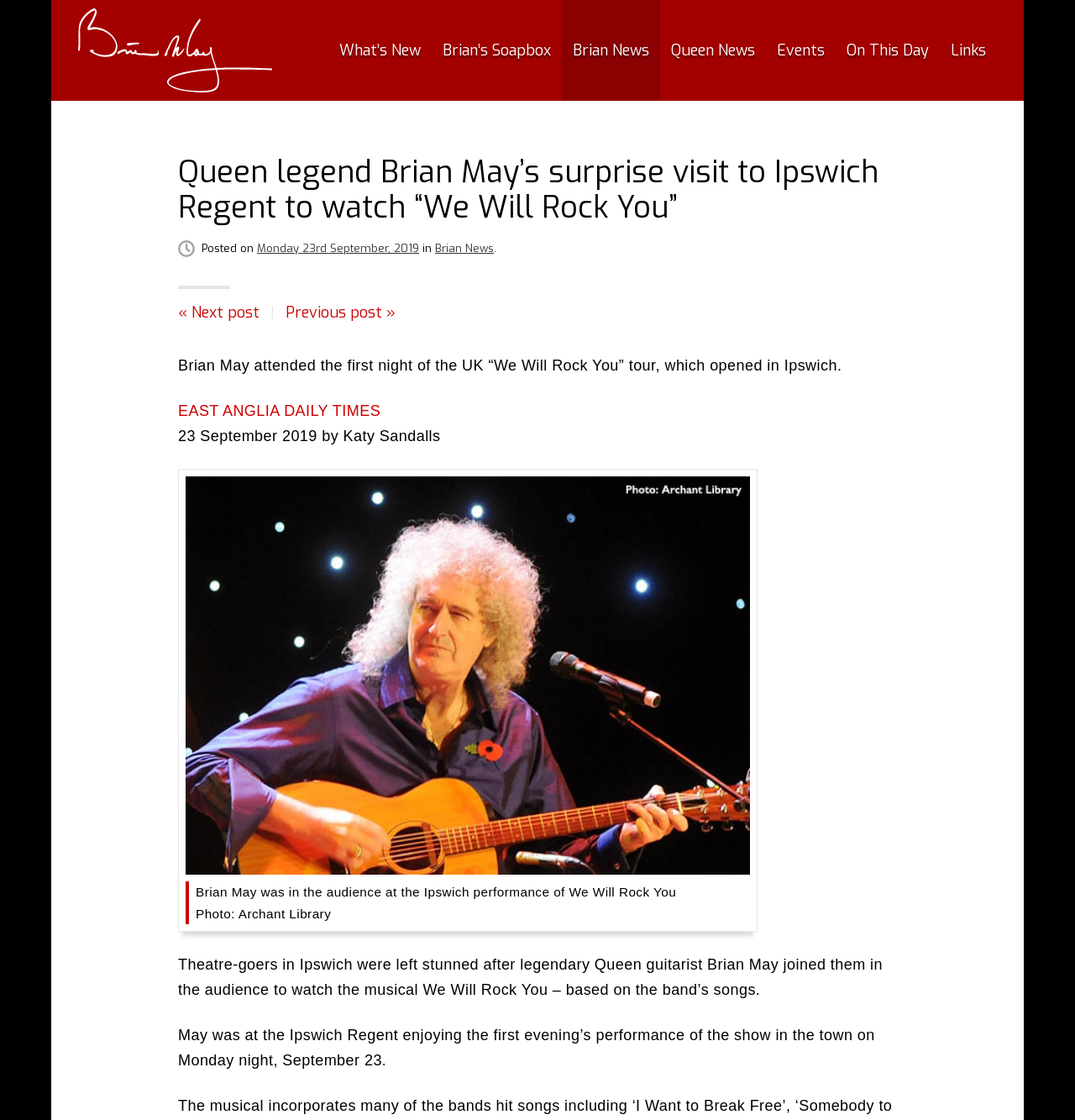Identify the bounding box for the described UI element. Provide the coordinates in (top-left x, top-left y, bottom-right x, bottom-right y) format with values ranging from 0 to 1: EAST ANGLIA DAILY TIMES

[0.166, 0.359, 0.354, 0.374]